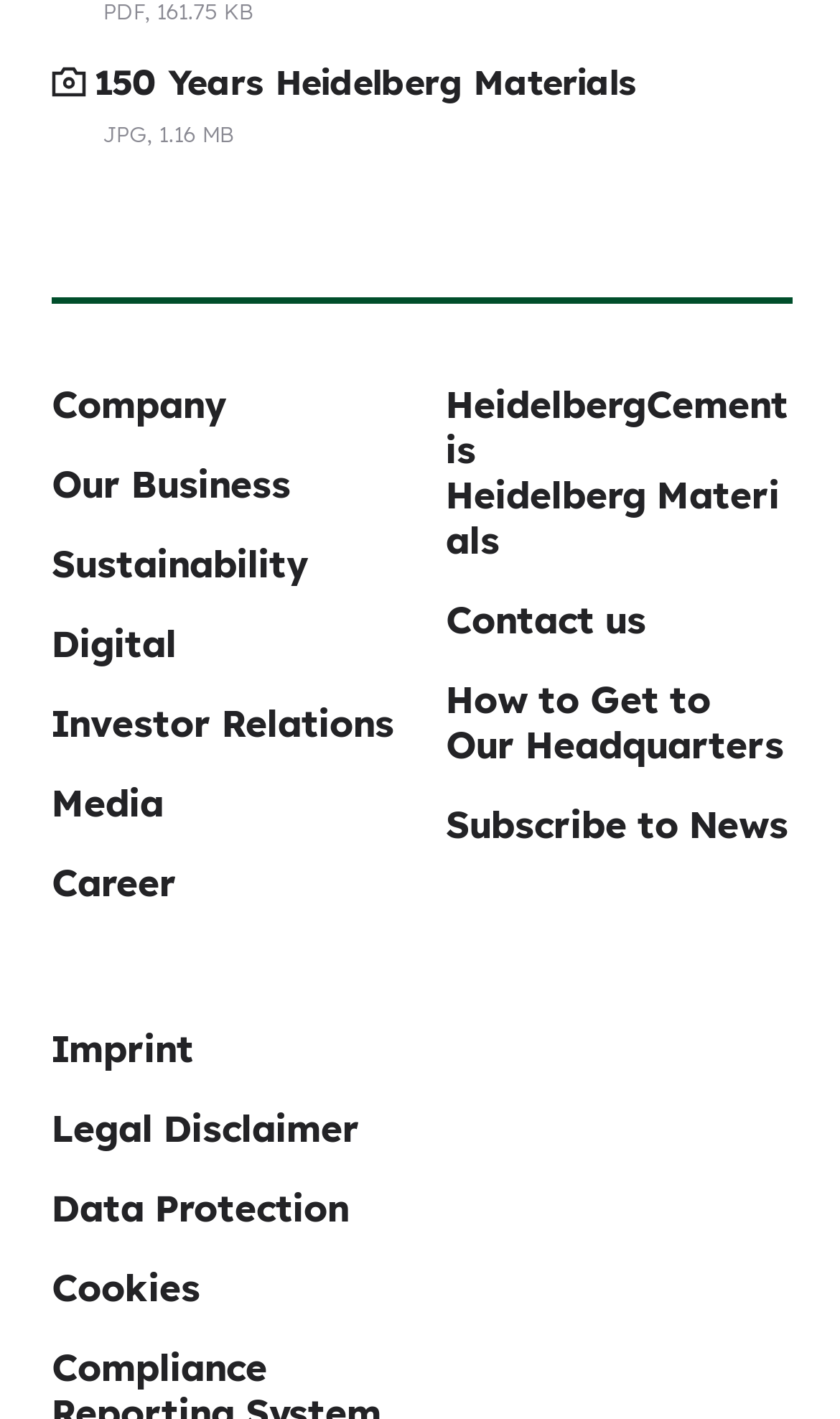Please identify the bounding box coordinates of the clickable area that will fulfill the following instruction: "Click on the 'Company' link". The coordinates should be in the format of four float numbers between 0 and 1, i.e., [left, top, right, bottom].

[0.062, 0.268, 0.269, 0.3]